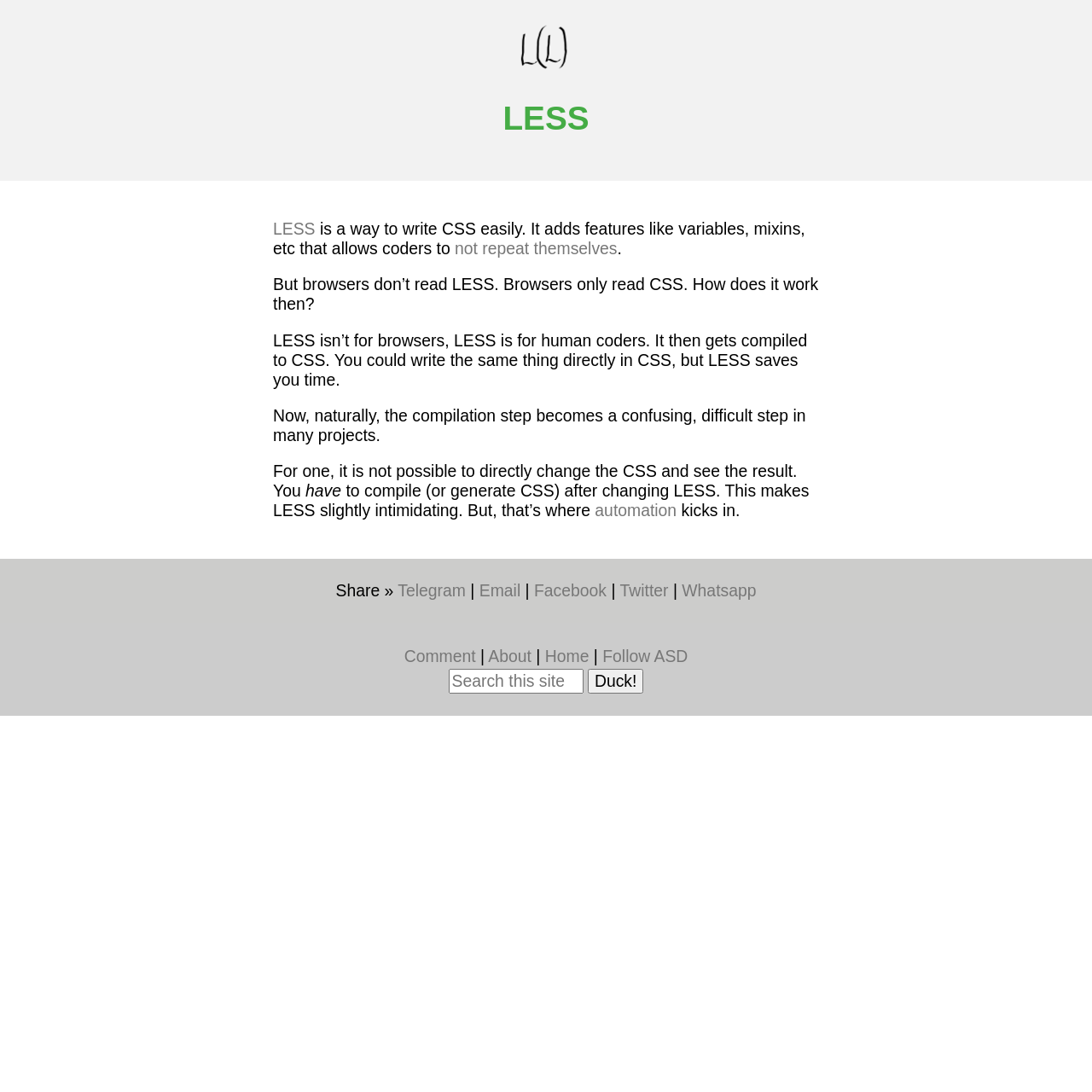Why is LESS intimidating?
Answer with a single word or short phrase according to what you see in the image.

Compilation step